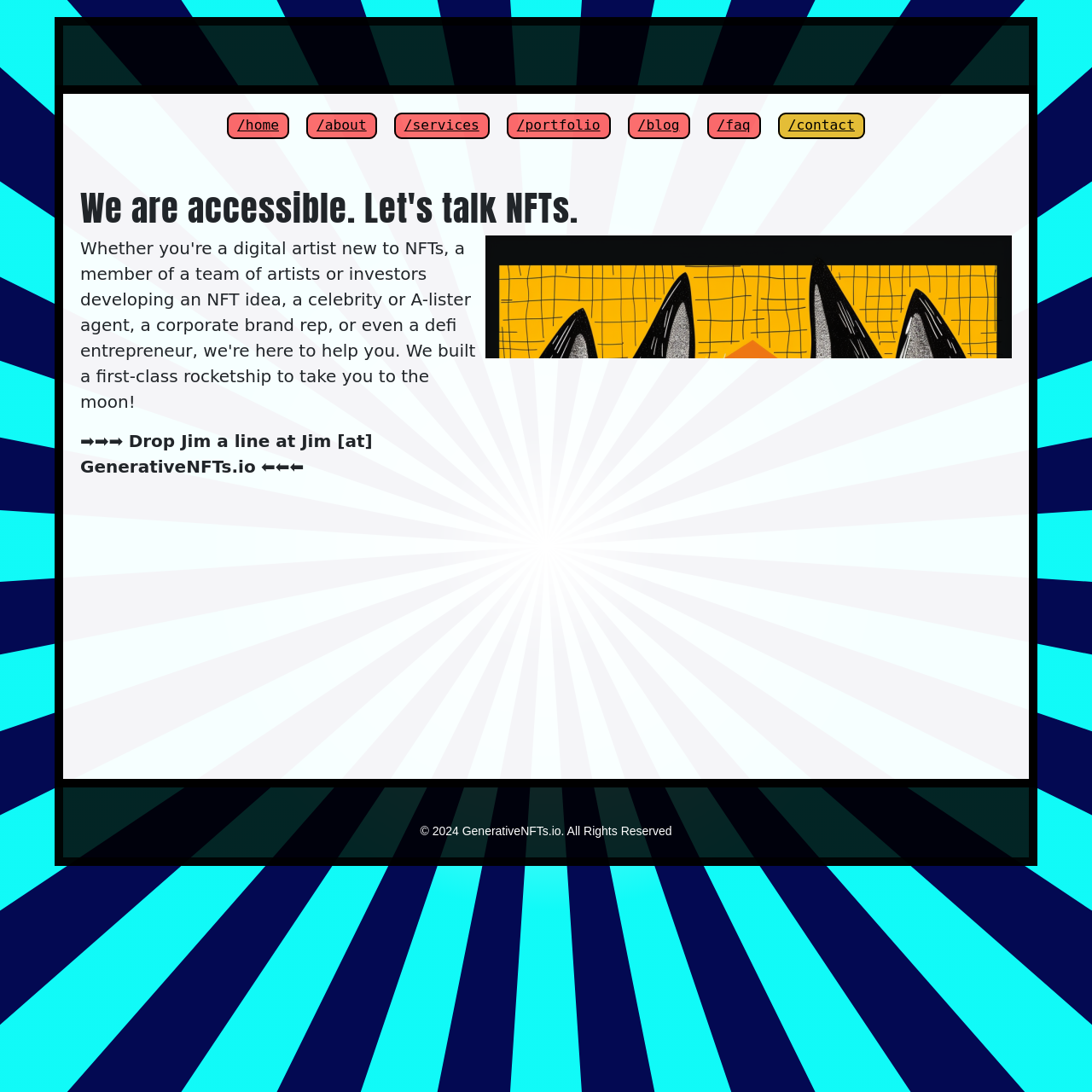What is the contact email?
Please provide a comprehensive answer based on the information in the image.

I looked at the text elements and found a static text 'Drop Jim a line at Jim [at] GenerativeNFTs.io' with a bounding box of [0.073, 0.395, 0.341, 0.437], which indicates the contact email is Jim@GenerativeNFTs.io.